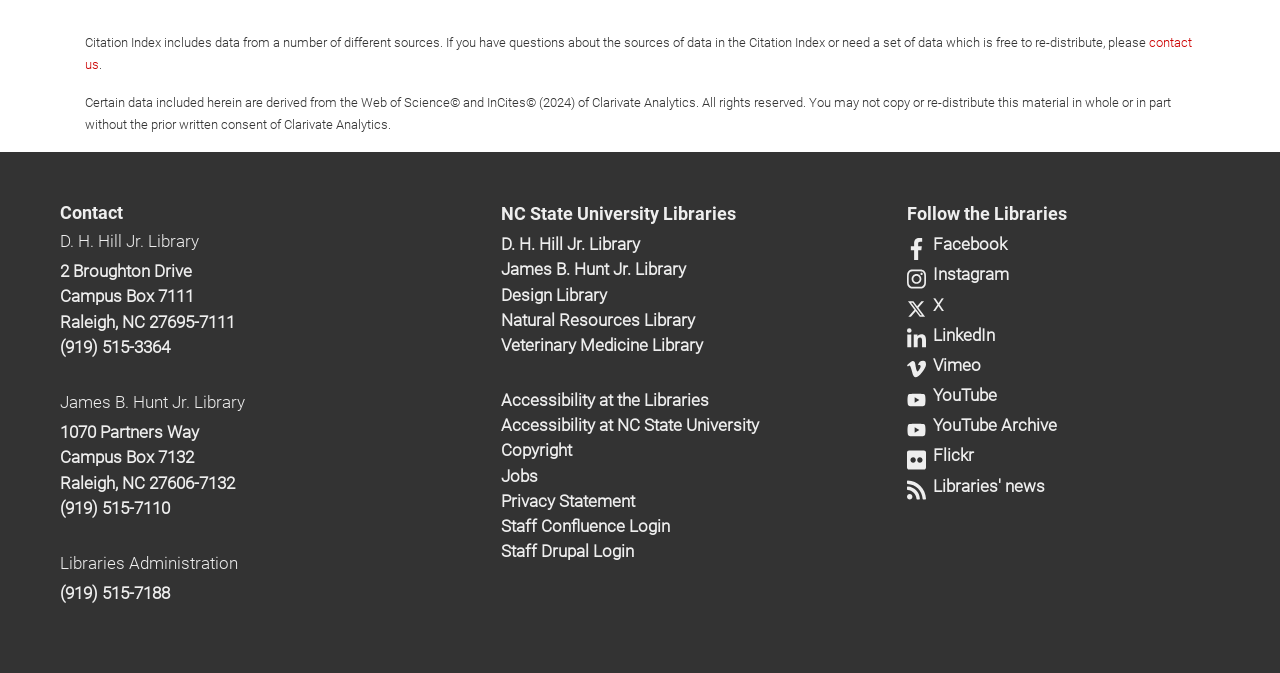Determine the bounding box of the UI component based on this description: "Libraries Administration". The bounding box coordinates should be four float values between 0 and 1, i.e., [left, top, right, bottom].

[0.047, 0.822, 0.186, 0.851]